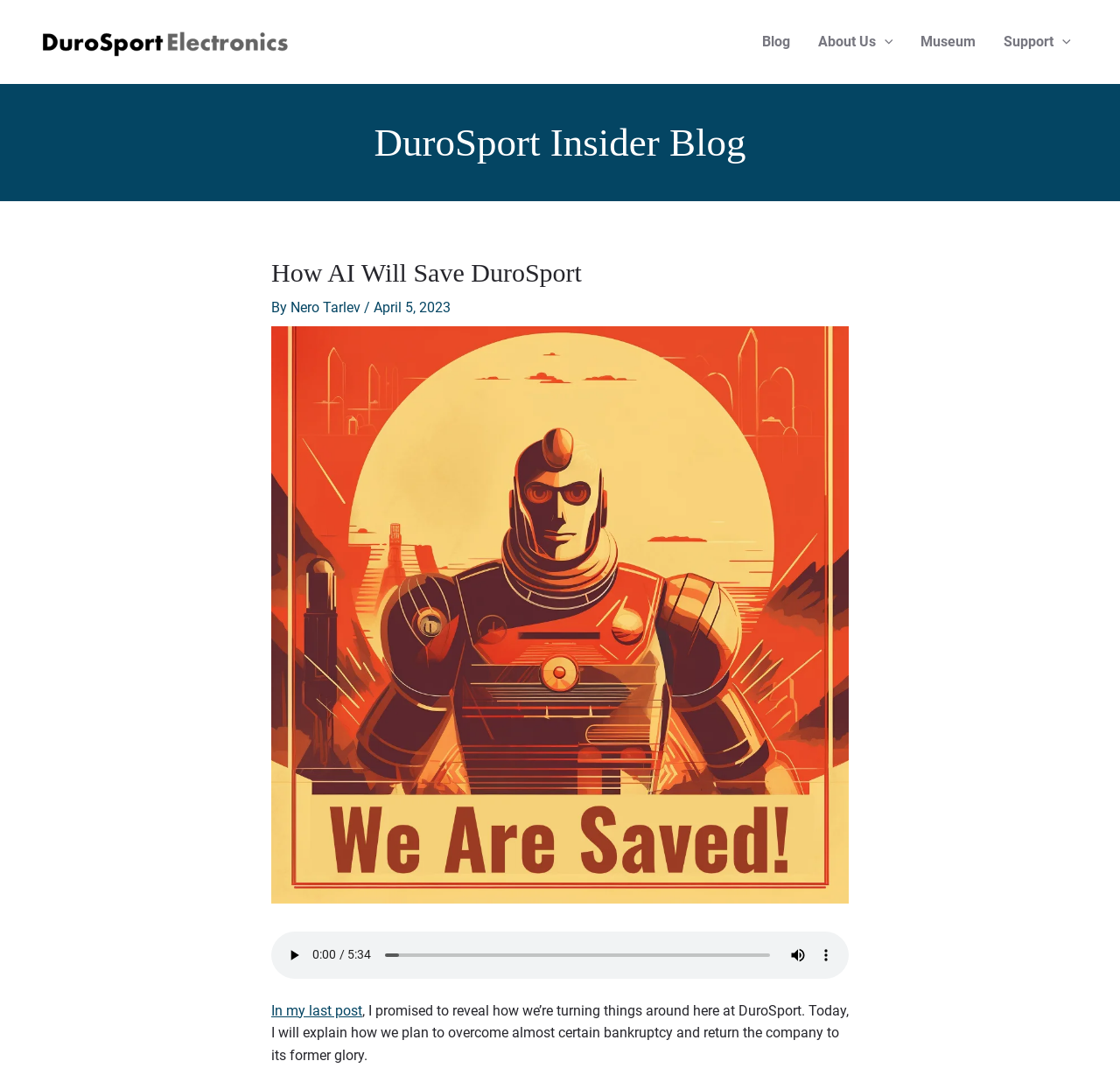Can you find the bounding box coordinates for the element to click on to achieve the instruction: "Click on the 'Blog' link"?

[0.668, 0.0, 0.718, 0.078]